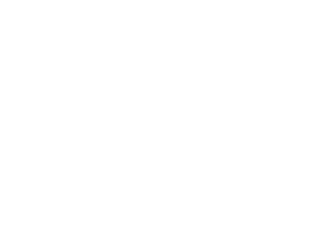What is the theme of the image?
Please use the image to deliver a detailed and complete answer.

The caption states that the image 'illustrates concepts of youthfulness and vitality', which are key themes of the article, emphasizing the importance of effective skincare solutions.